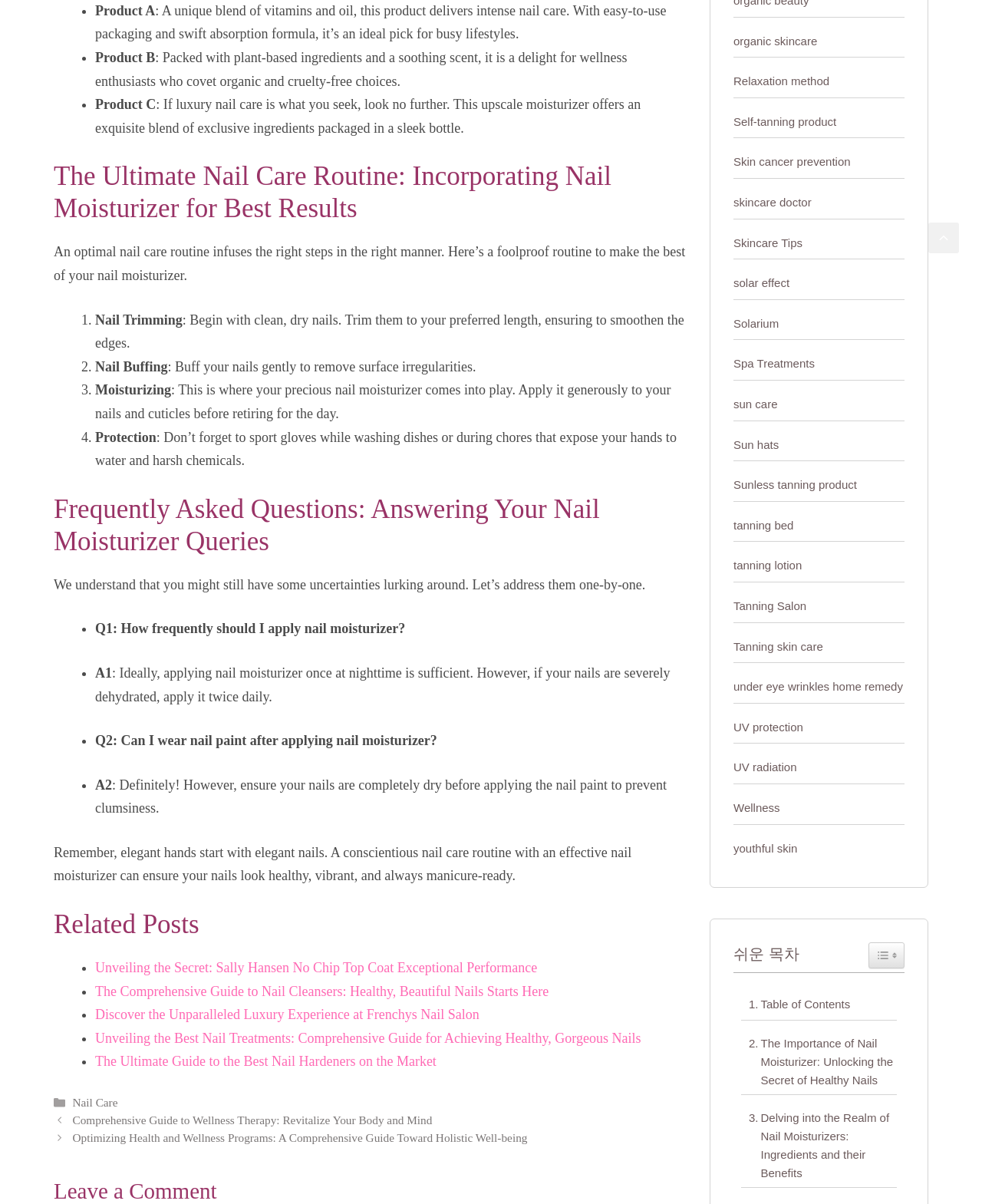Specify the bounding box coordinates of the area that needs to be clicked to achieve the following instruction: "Read 'The Ultimate Nail Care Routine: Incorporating Nail Moisturizer for Best Results'".

[0.055, 0.133, 0.699, 0.187]